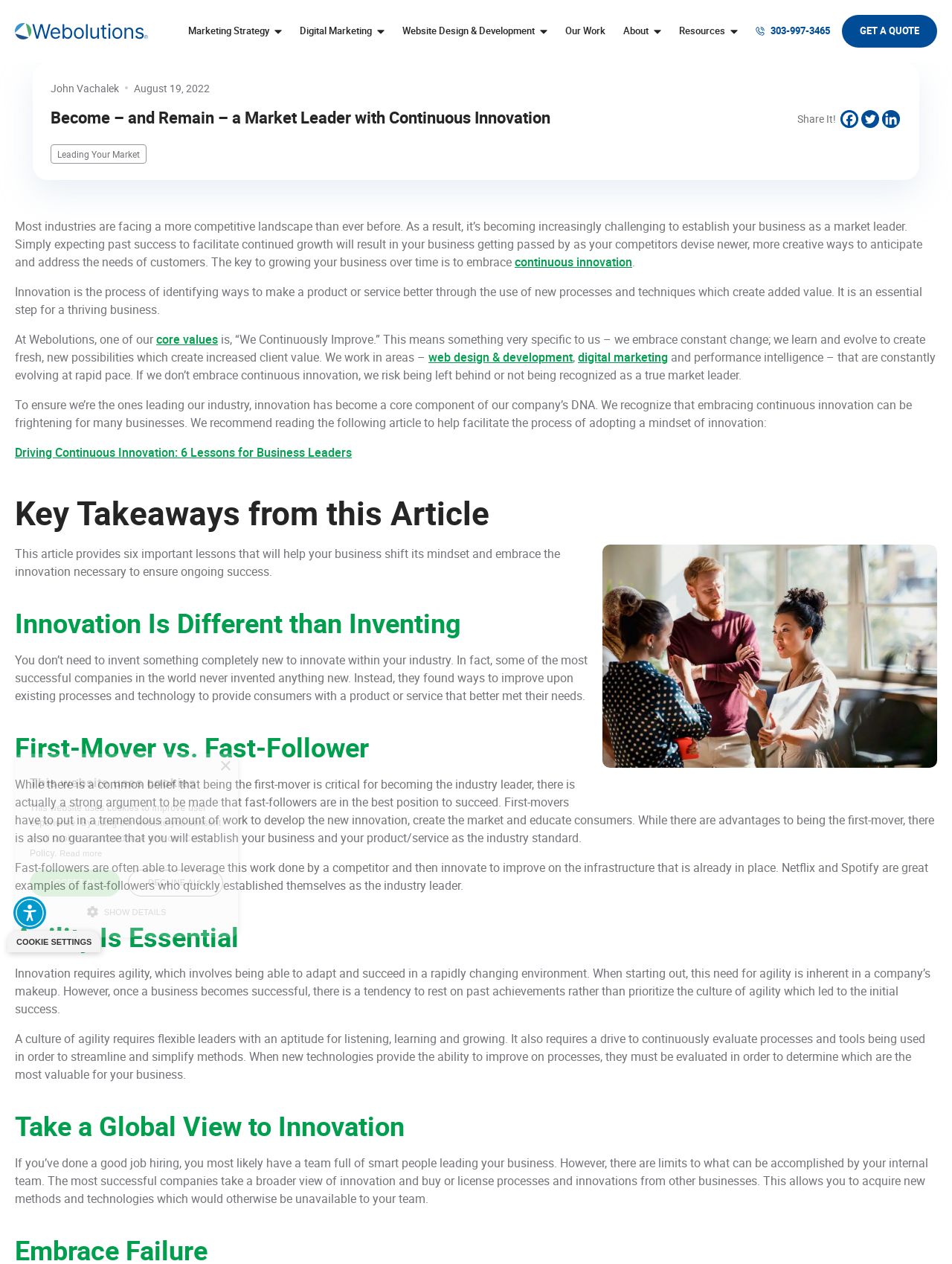Determine the bounding box for the HTML element described here: "Franchise SEO". The coordinates should be given as [left, top, right, bottom] with each number being a float between 0 and 1.

[0.315, 0.164, 0.461, 0.184]